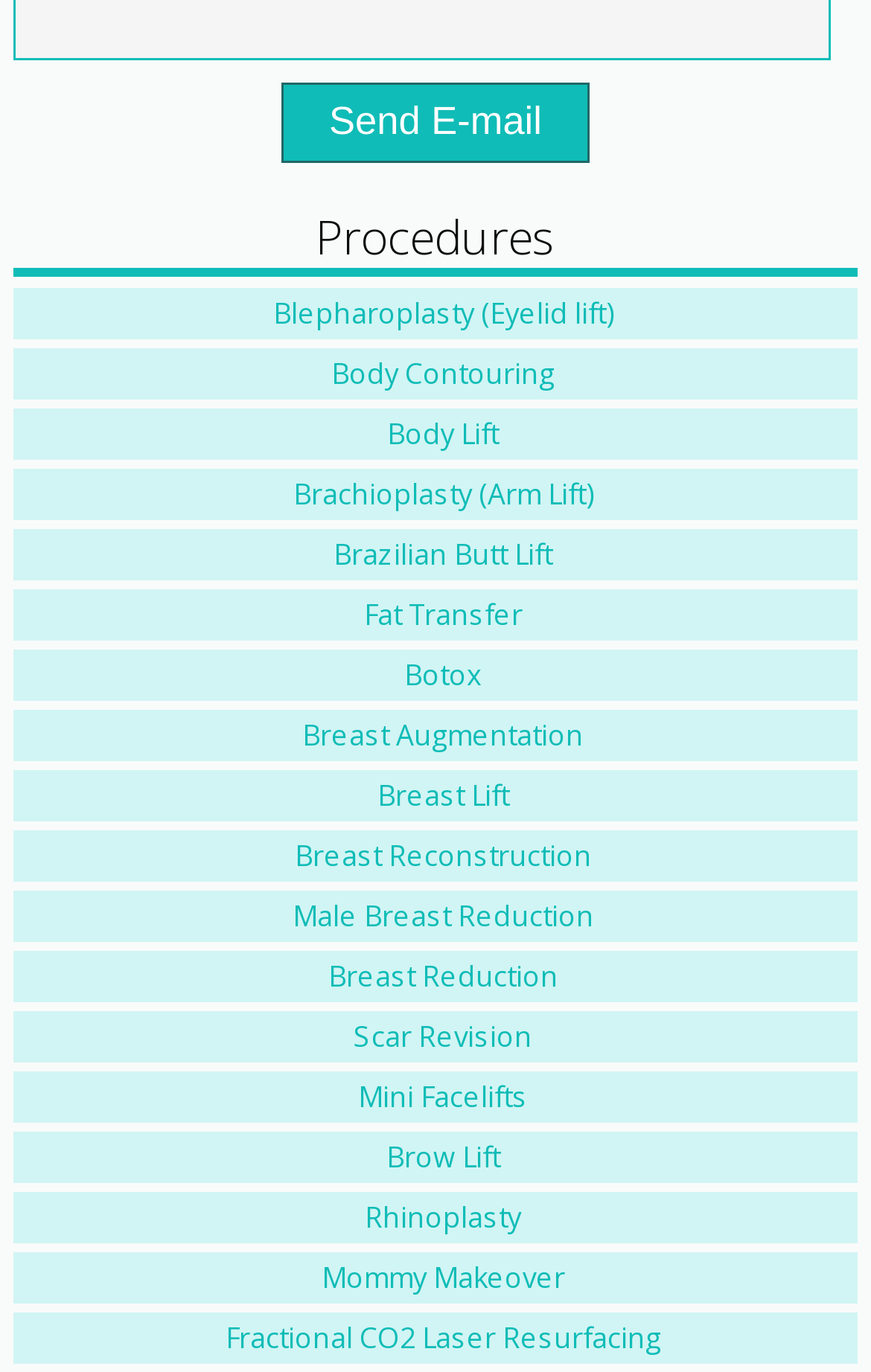Identify the bounding box for the UI element described as: "Body Contouring". Ensure the coordinates are four float numbers between 0 and 1, formatted as [left, top, right, bottom].

[0.381, 0.258, 0.637, 0.286]